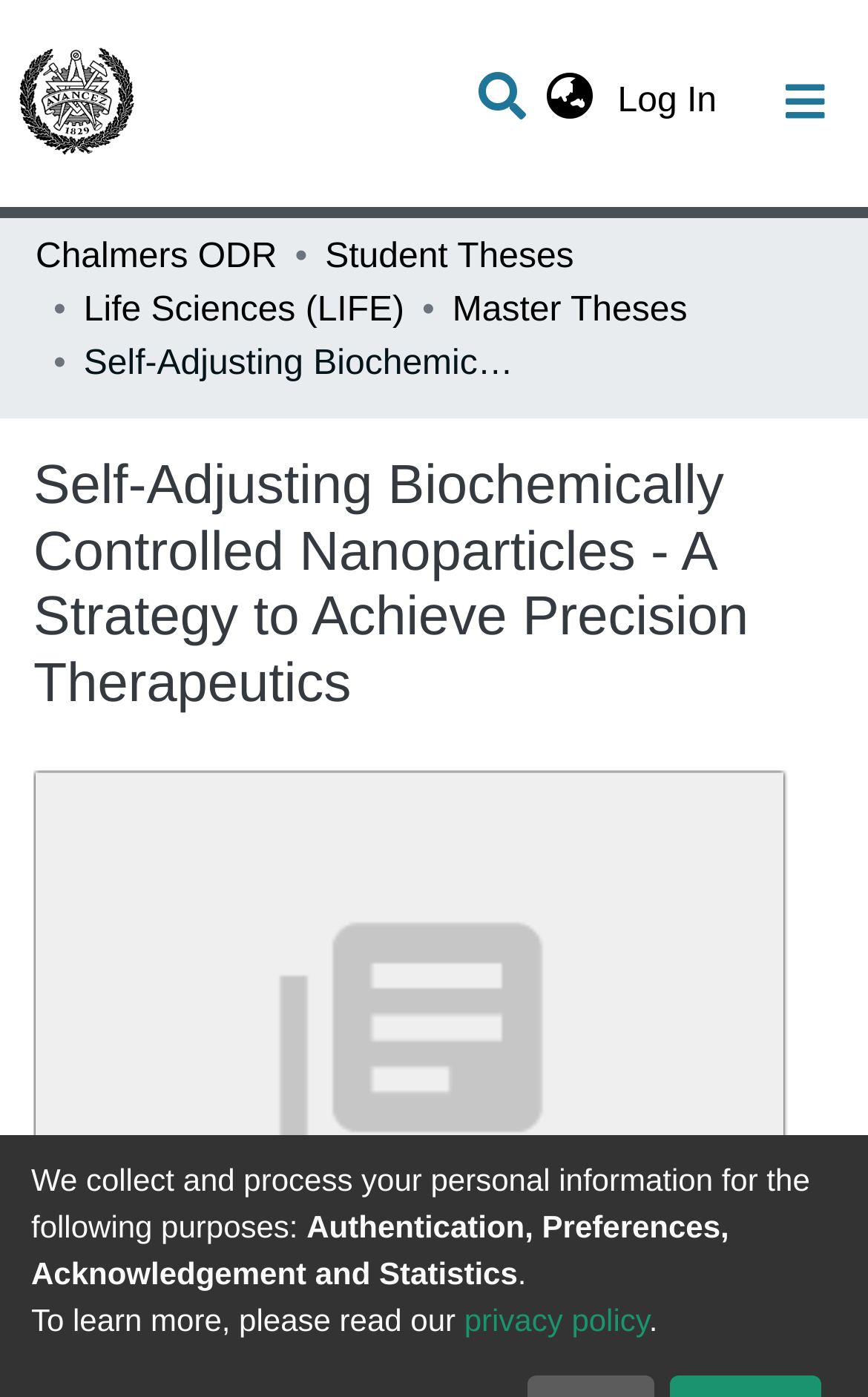Create a detailed summary of all the visual and textual information on the webpage.

The webpage appears to be a research article or academic paper titled "Self-Adjusting Biochemically Controlled Nanoparticles - A Strategy to Achieve Precision Therapeutics". 

At the top of the page, there is a navigation bar with several elements, including a repository logo on the left, a search bar in the middle, and a language switch button and a log-in button on the right. 

Below the navigation bar, there is a main navigation bar with links to "Communities & Collections", "Statistics", and "All of Chalmers ODR". 

To the right of the main navigation bar, there is a breadcrumb navigation showing the path "Chalmers ODR > Student Theses > Life Sciences (LIFE) > Master Theses". 

The main content of the page is headed by a title "Self-Adjusting Biochemically Controlled Nanoparticles - A Strategy to Achieve Precision Therapeutics", which takes up a significant portion of the page. 

At the bottom of the page, there are three paragraphs of text. The first paragraph explains that the website collects and processes personal information for certain purposes. The second paragraph lists these purposes, including authentication, preferences, acknowledgement, and statistics. The third paragraph mentions a privacy policy, which is linked to a separate page.